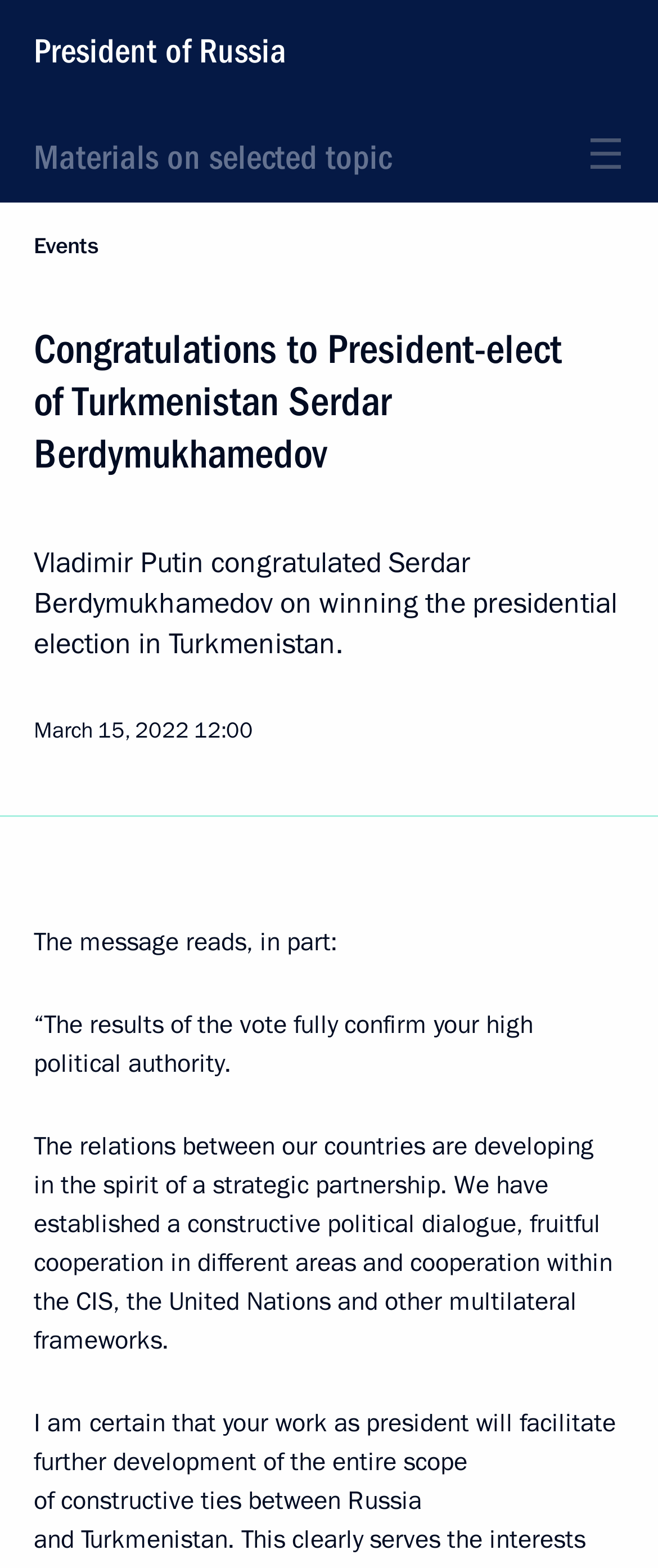Please extract the title of the webpage.

Congratulations to President-elect of Turkmenistan Serdar Berdymukhamedov